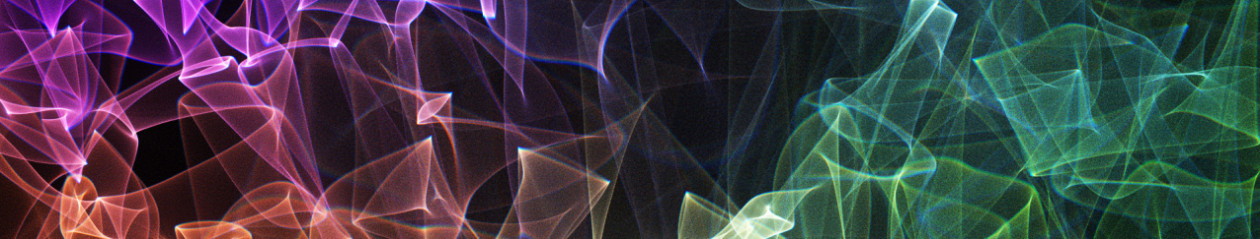Give a complete and detailed account of the image.

The image features a vibrant and mesmerizing display of colors and light, showcasing a dynamic composition of purple, brown, and green hues that intertwine seamlessly. The ethereal quality of the swirling patterns creates a sense of movement and depth, reminiscent of smoke or flowing fabric, set against a dark background that enhances the luminescent effect. This artwork is representative of the themes associated with the "Rungy Chungy Cheese Bees" series, highlighting creativity and playful artistic expression. The colorful visual invites viewers to explore the beauty of animation and design, embodying a sense of whimsy and innovation.